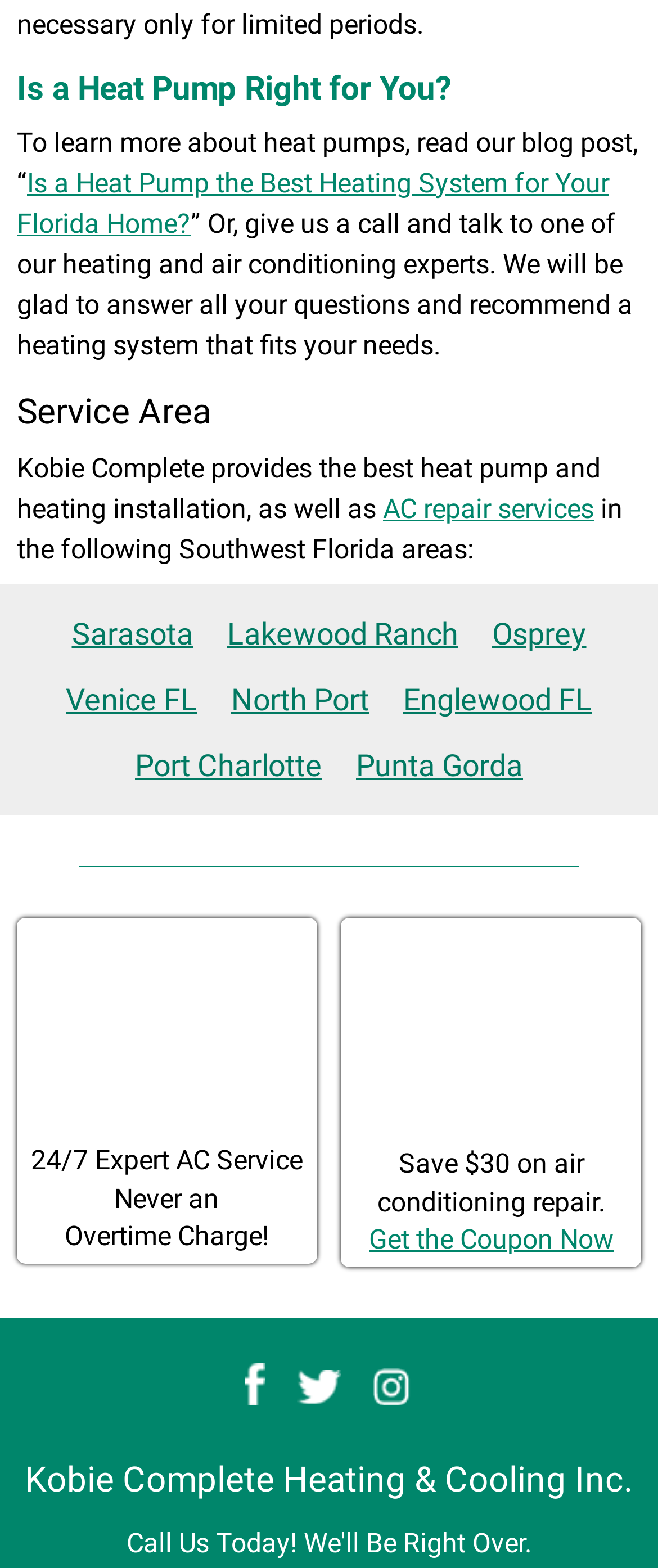Please provide the bounding box coordinates for the element that needs to be clicked to perform the following instruction: "Get the coupon for air conditioning repair". The coordinates should be given as four float numbers between 0 and 1, i.e., [left, top, right, bottom].

[0.561, 0.78, 0.933, 0.801]